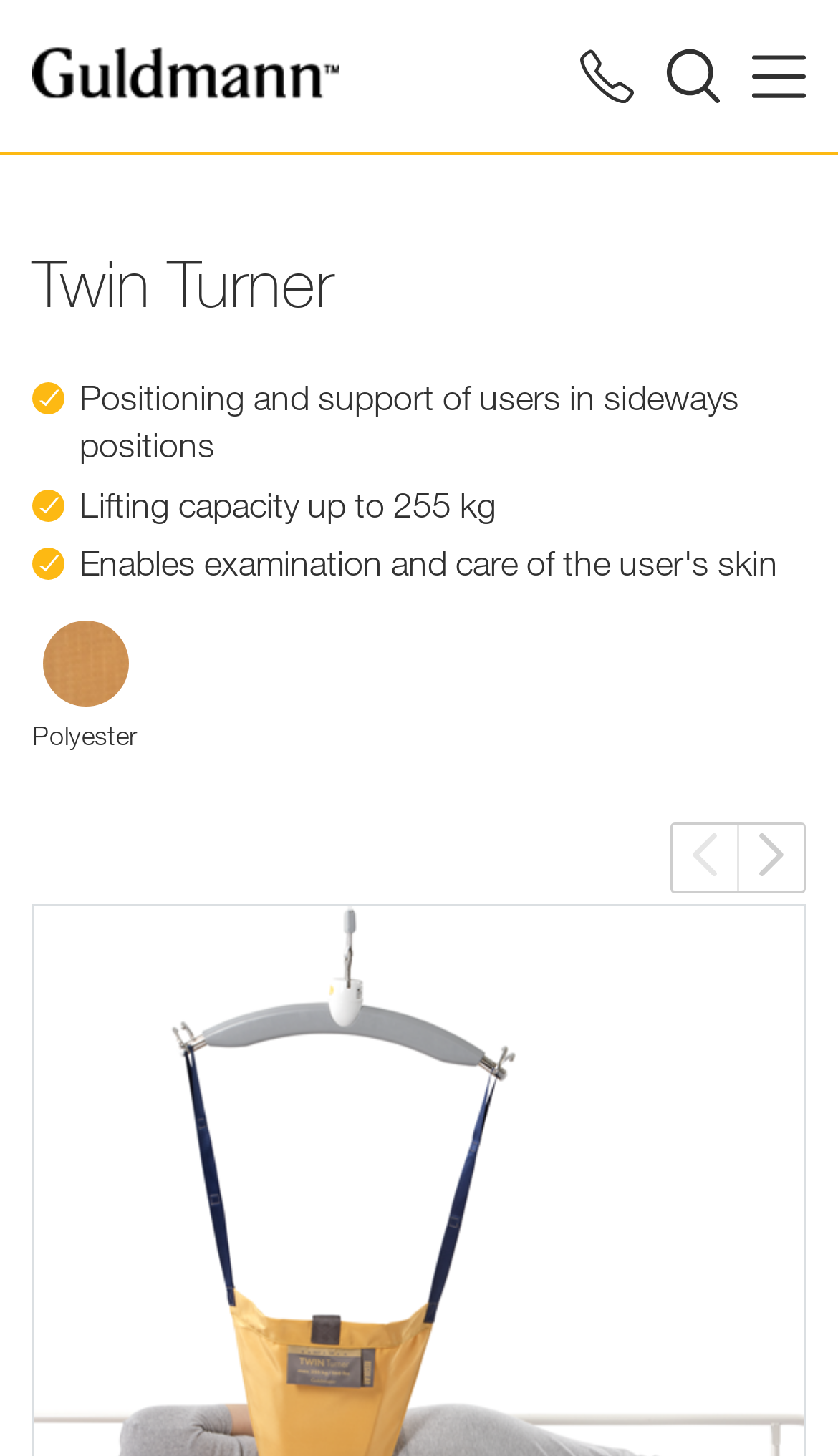Identify the bounding box coordinates of the region that needs to be clicked to carry out this instruction: "Click the Guldmann logo". Provide these coordinates as four float numbers ranging from 0 to 1, i.e., [left, top, right, bottom].

[0.038, 0.012, 0.404, 0.086]